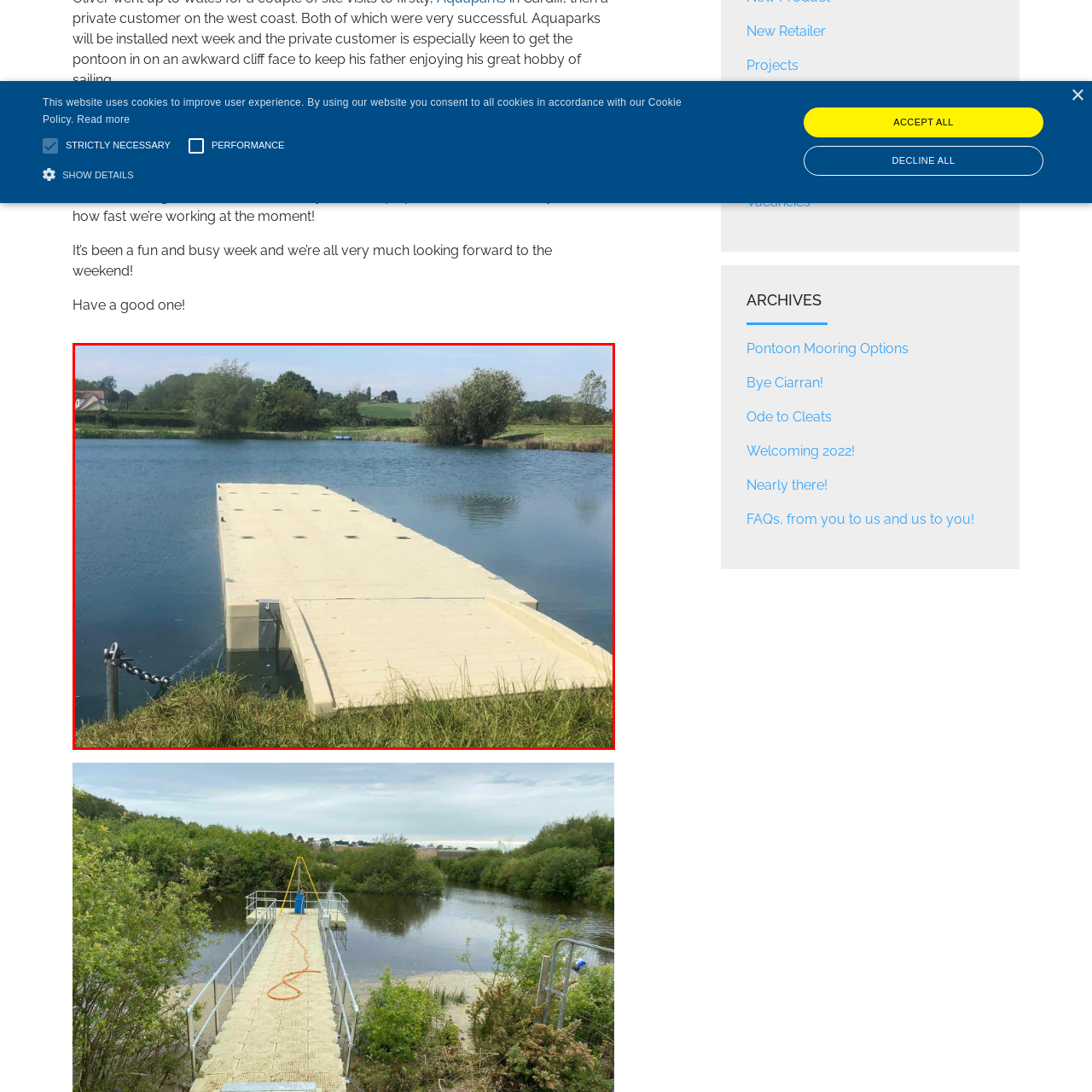Describe extensively the contents of the image within the red-bordered area.

The image showcases a modern pontoon dock, prominently positioned on a serene body of water. The dock, constructed with a lightweight modular design, features a spacious platform that extends out, connected by a sturdy gangway. The gentle curves of the landscape are visible in the background, with lush greenery and trees framing the scene, indicating the dock's placement in a tranquil rural setting. This setup illustrates the recent installation efforts by a team, as mentioned in the accompanying text, signifying the growth in water-based recreational options. The pontoon is anchored securely, designed to support activities like boating or fishing while providing a scenic retreat for visitors.